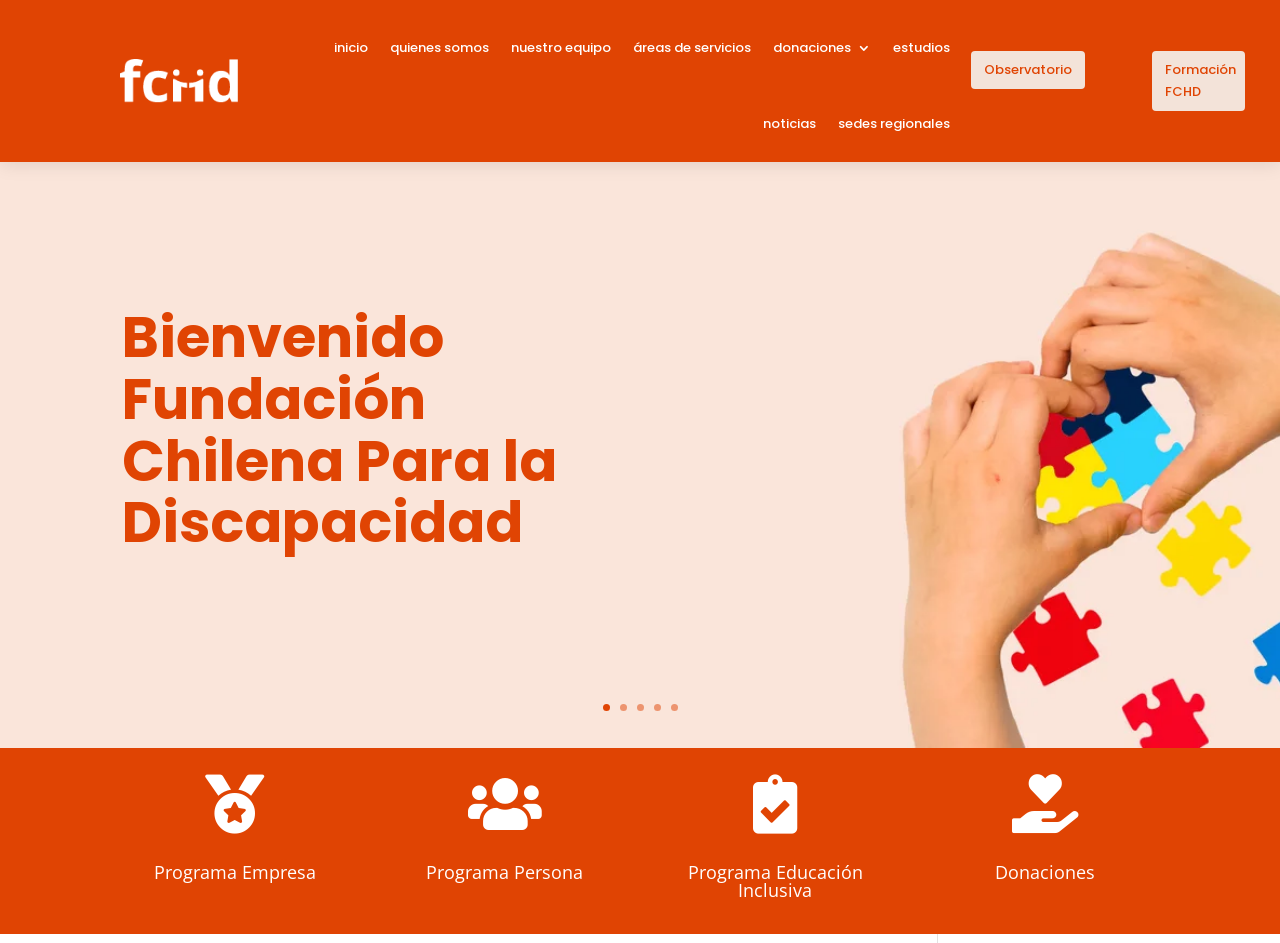Point out the bounding box coordinates of the section to click in order to follow this instruction: "read noticias".

[0.596, 0.091, 0.638, 0.172]